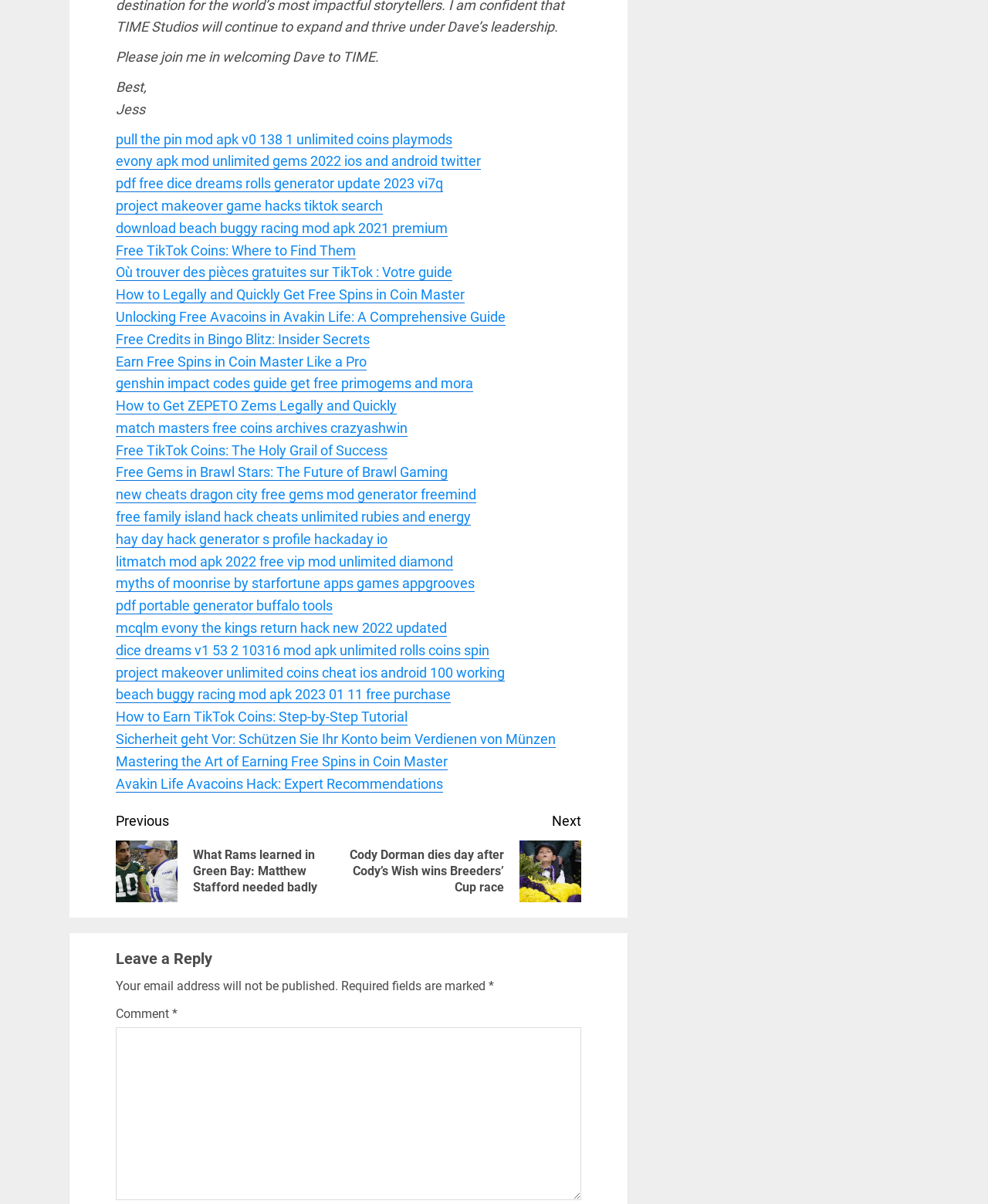Locate the bounding box coordinates of the element that should be clicked to execute the following instruction: "Click on 'pull the pin mod apk v0 138 1 unlimited coins playmods'".

[0.117, 0.109, 0.458, 0.123]